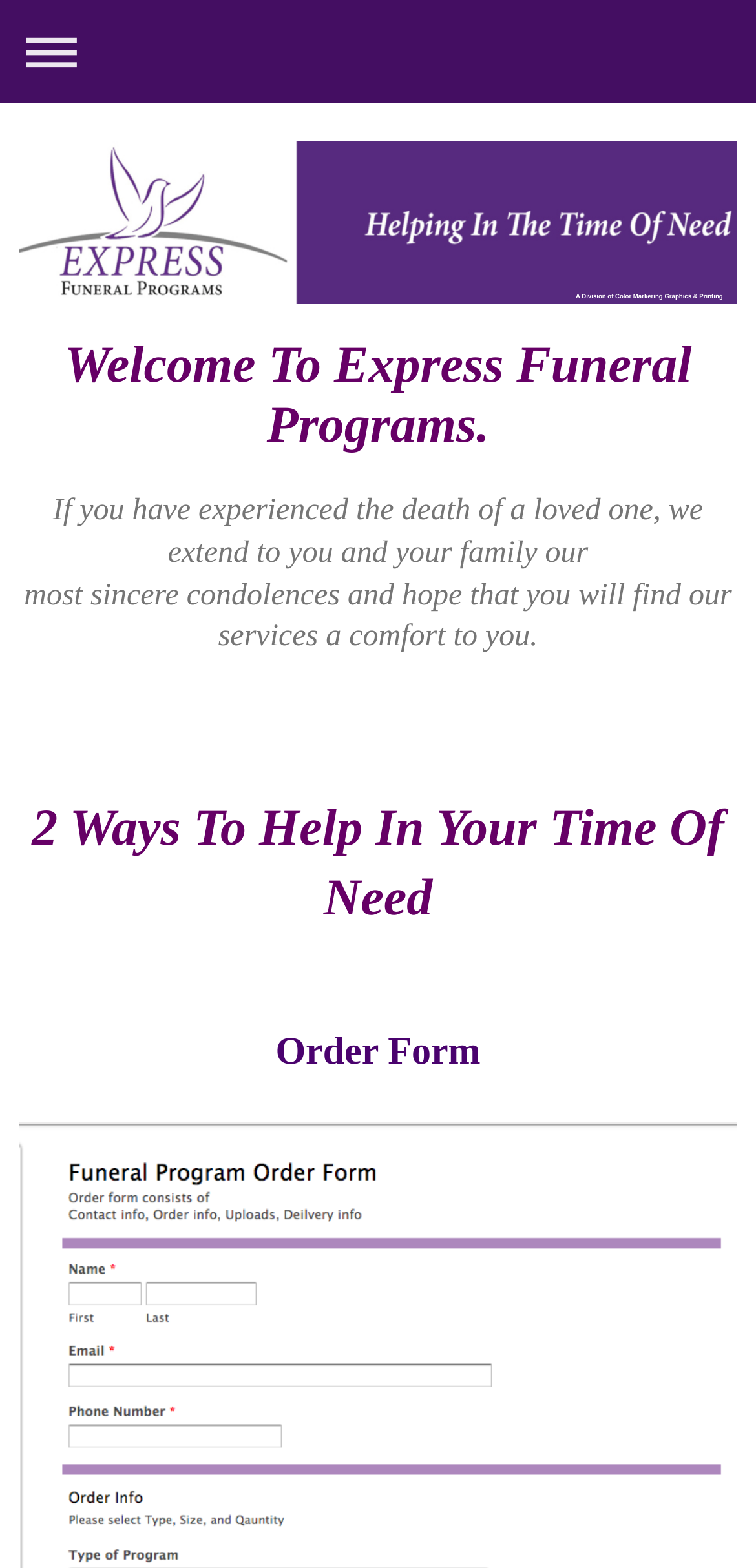How many ways are there to help in time of need?
Answer with a single word or phrase by referring to the visual content.

2